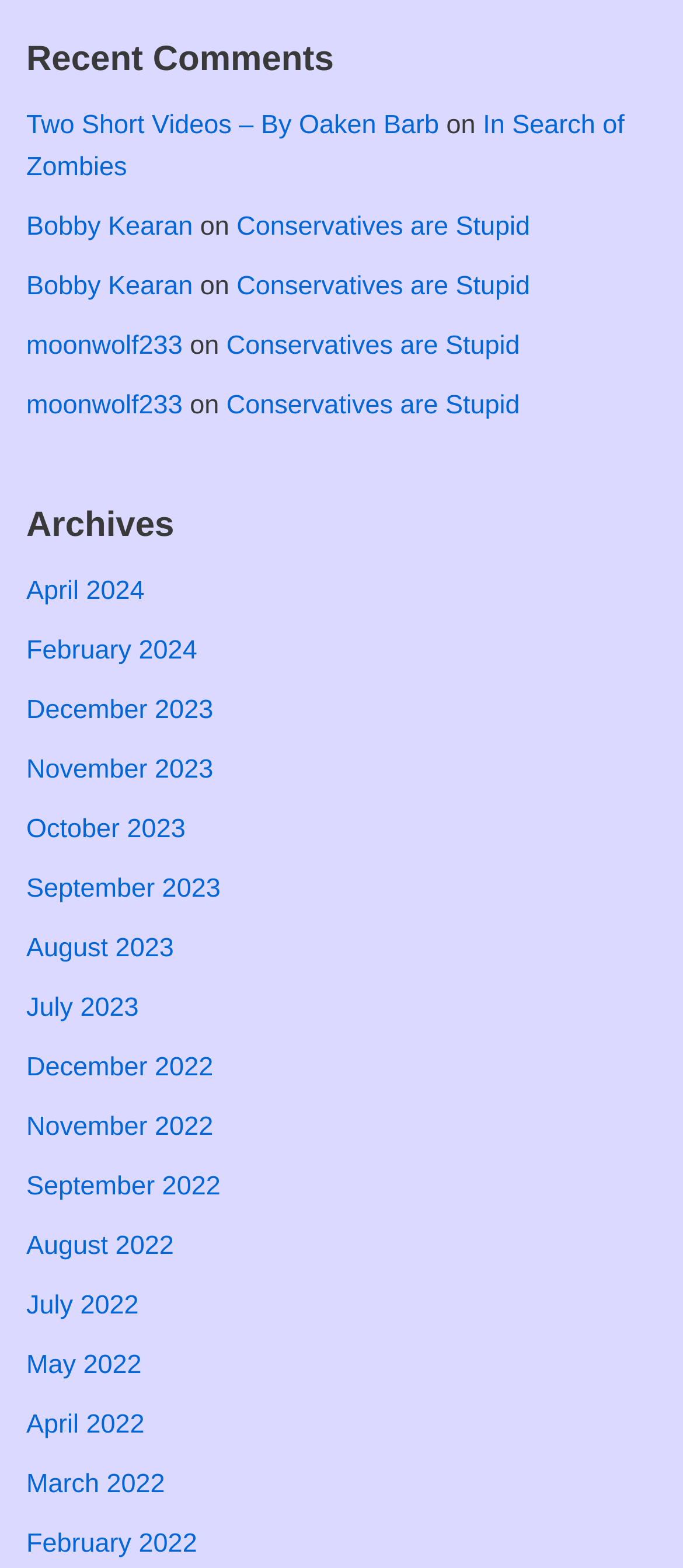Show the bounding box coordinates of the region that should be clicked to follow the instruction: "read post 'Two Short Videos – By Oaken Barb'."

[0.038, 0.07, 0.643, 0.089]